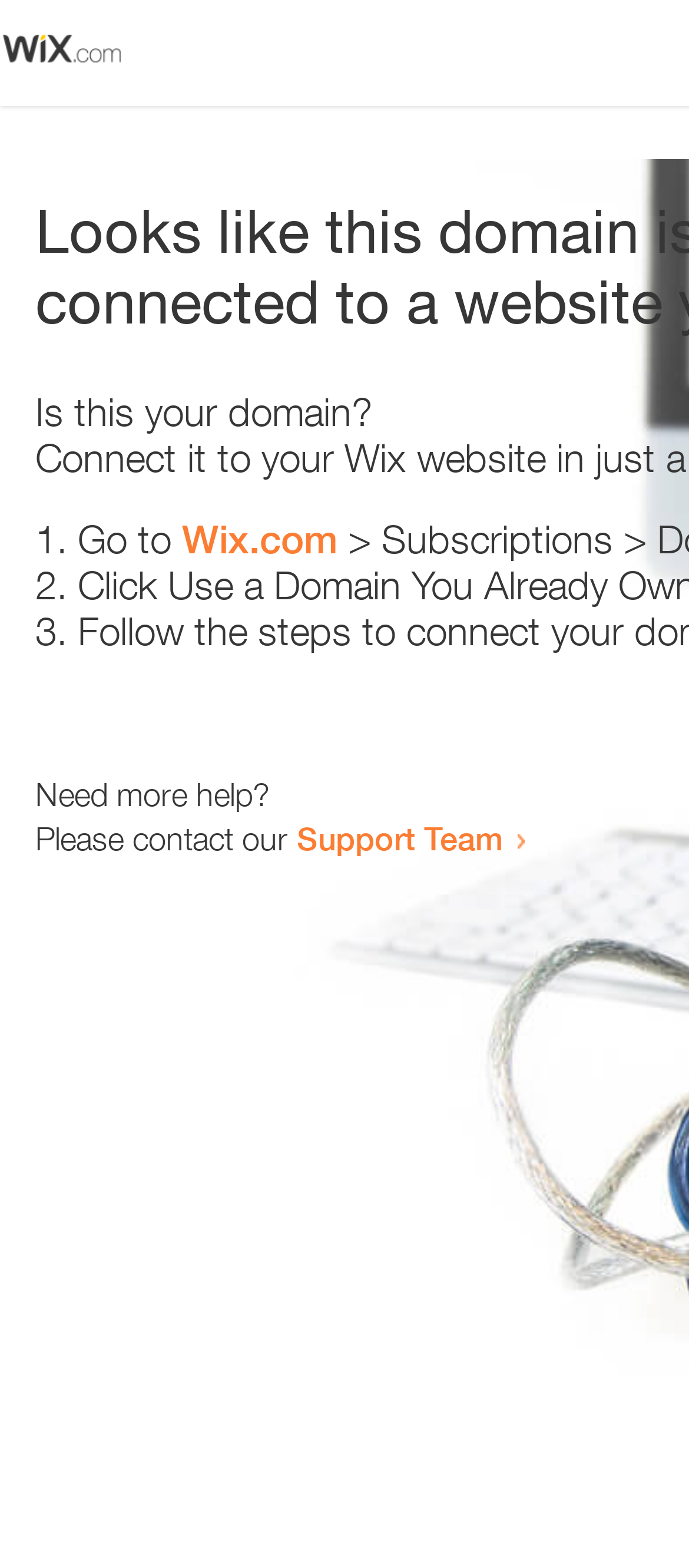Summarize the webpage with a detailed and informative caption.

The webpage appears to be an error page, with a small image at the top left corner. Below the image, there is a question "Is this your domain?" in a prominent position. 

To the right of the question, there is a numbered list with three items. The first item starts with "1." and suggests going to "Wix.com". The second item starts with "2." and the third item starts with "3.", but their contents are not specified. 

Below the list, there is a message "Need more help?" followed by a sentence "Please contact our Support Team" with a link to the Support Team. The link is positioned to the right of the sentence.